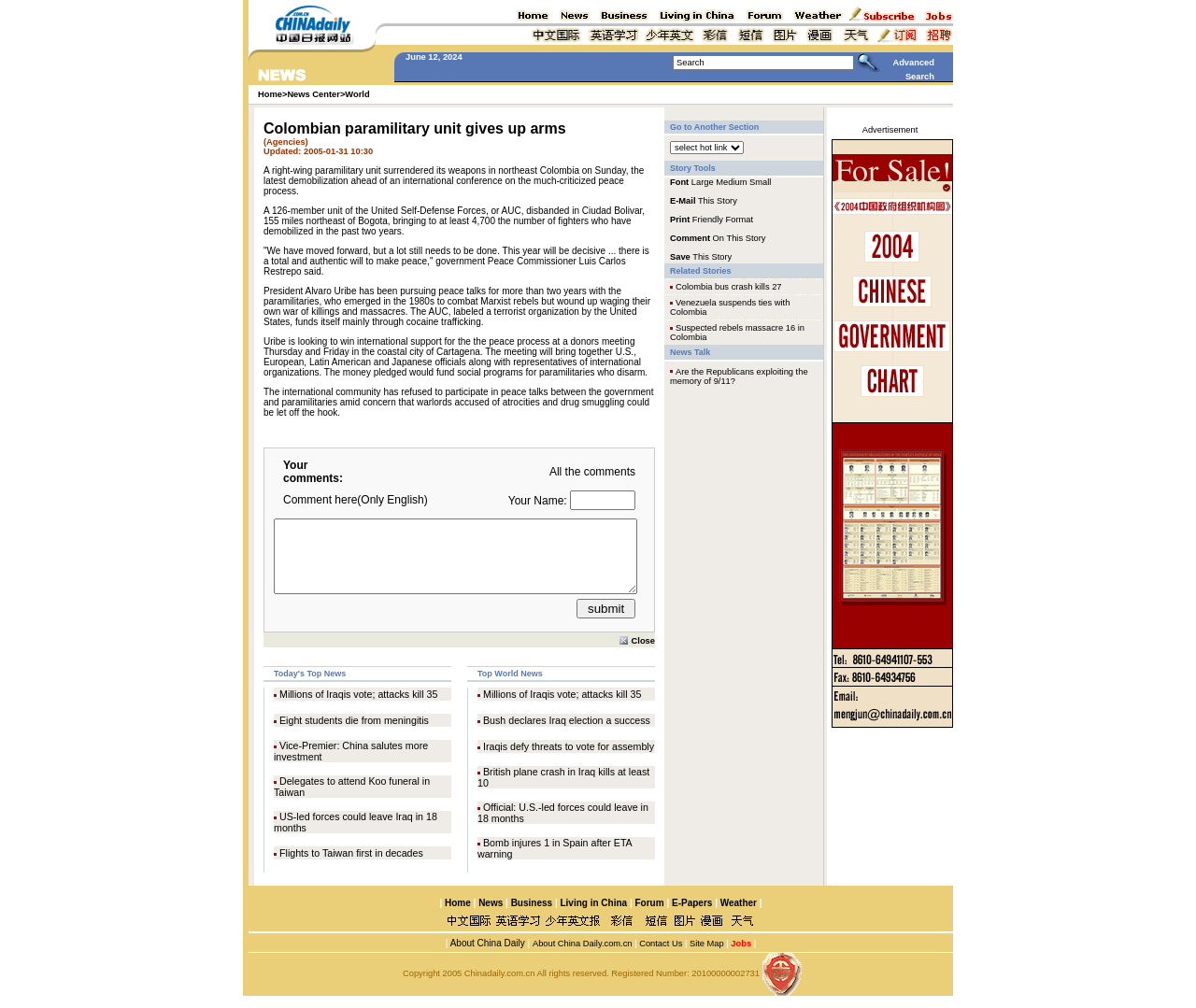Please identify the bounding box coordinates of the region to click in order to complete the given instruction: "Click the 'News Center' link". The coordinates should be four float numbers between 0 and 1, i.e., [left, top, right, bottom].

[0.24, 0.089, 0.284, 0.098]